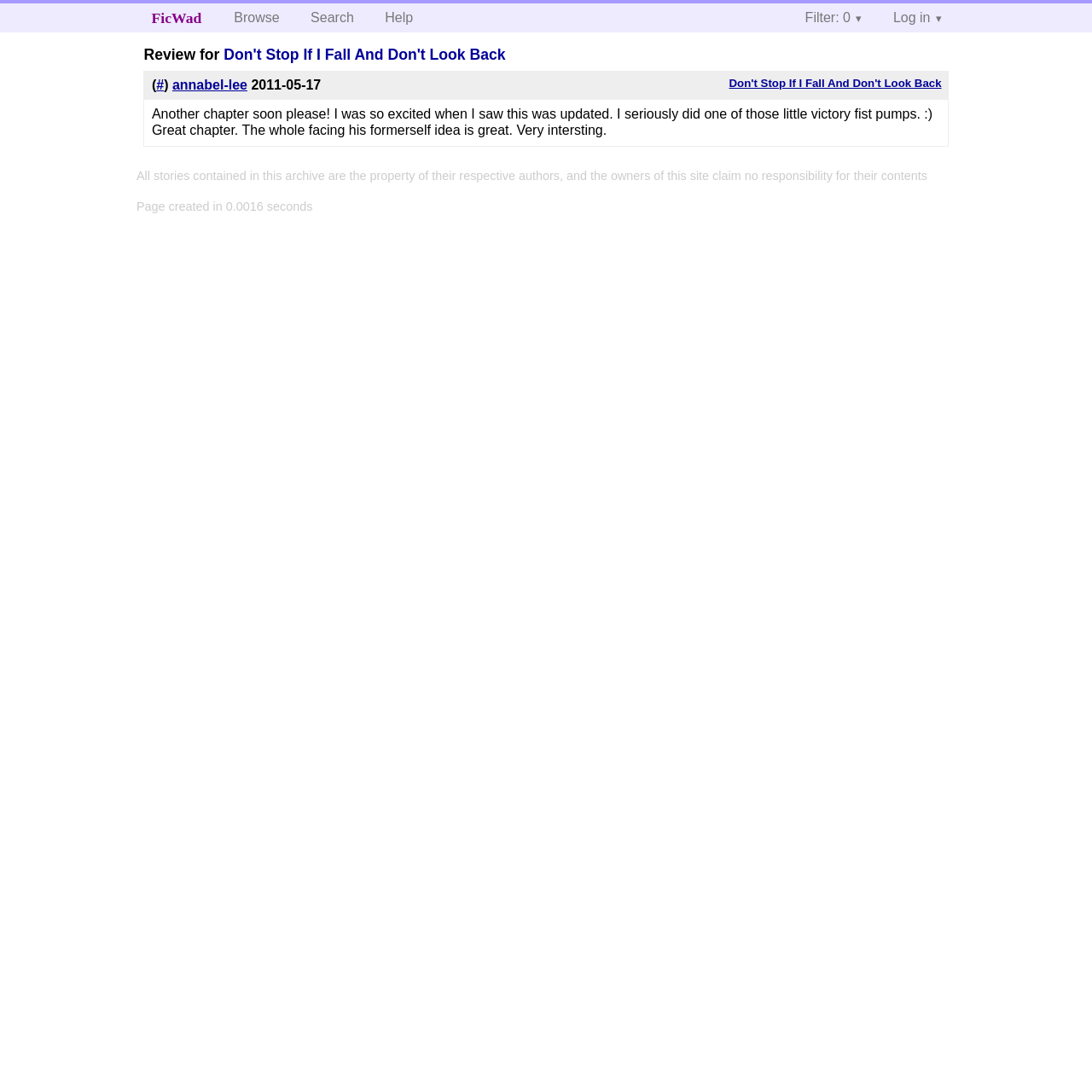Provide a one-word or short-phrase response to the question:
What is the date of the review?

2011-05-17